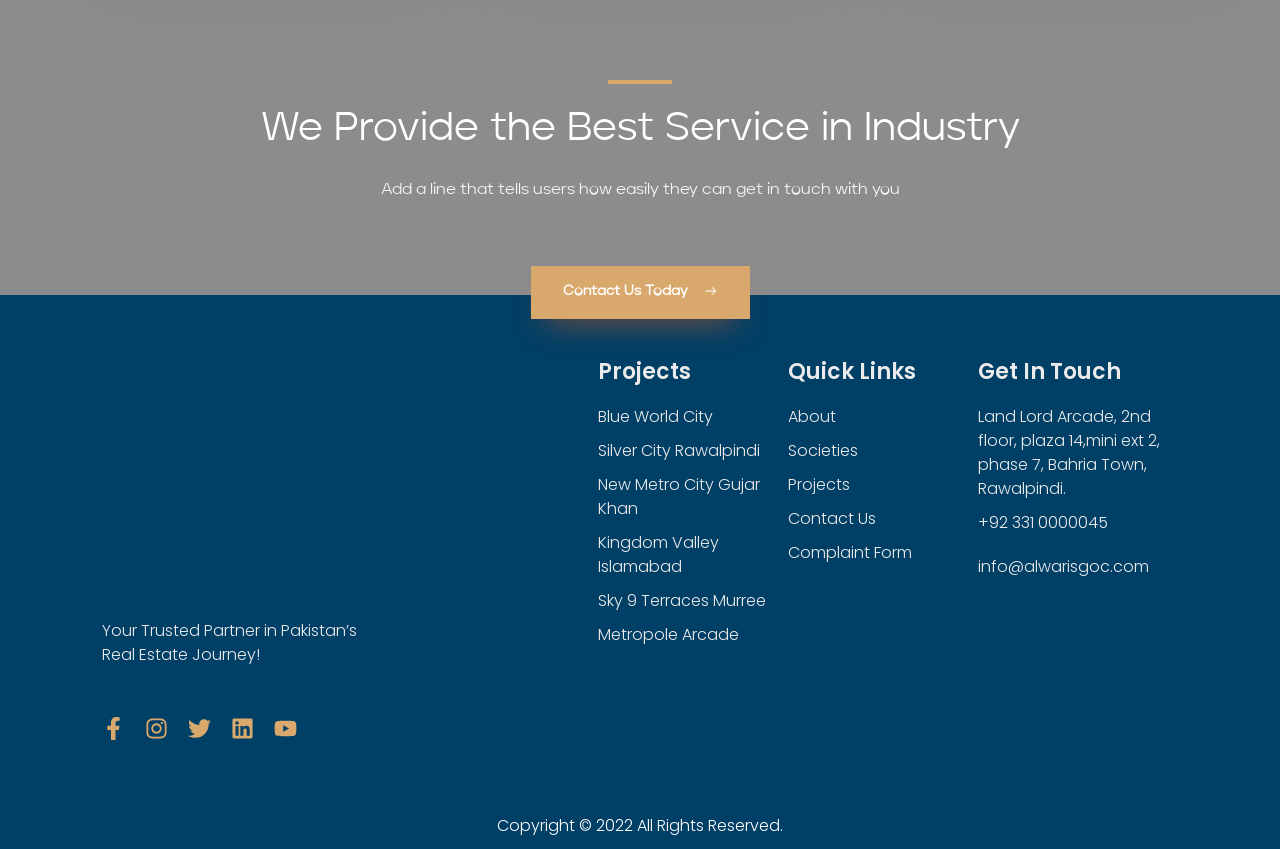Please find the bounding box coordinates of the element that must be clicked to perform the given instruction: "Learn more about Societies". The coordinates should be four float numbers from 0 to 1, i.e., [left, top, right, bottom].

[0.615, 0.517, 0.748, 0.546]